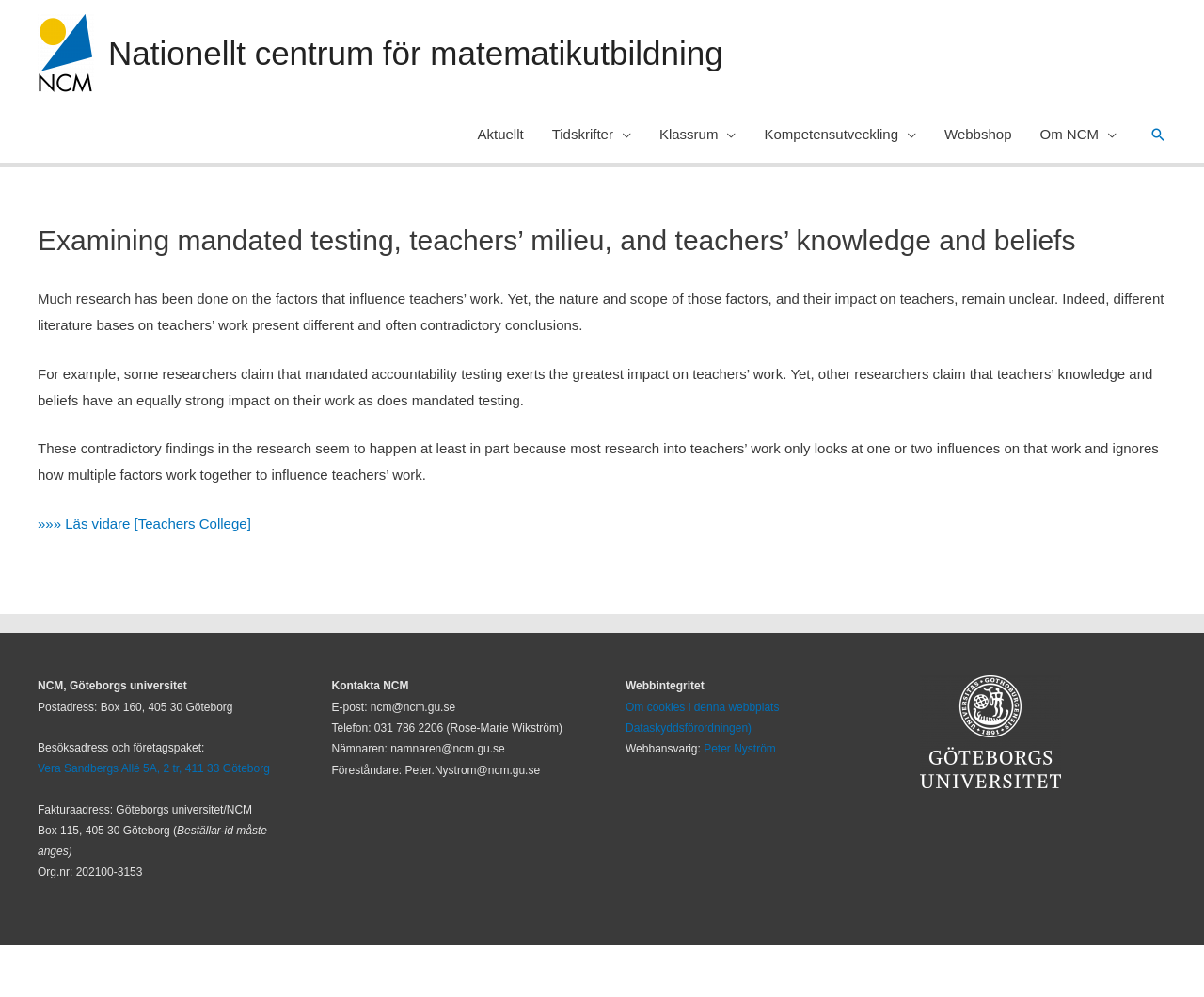Answer the following query concisely with a single word or phrase:
How many menu toggles are there in the navigation?

4